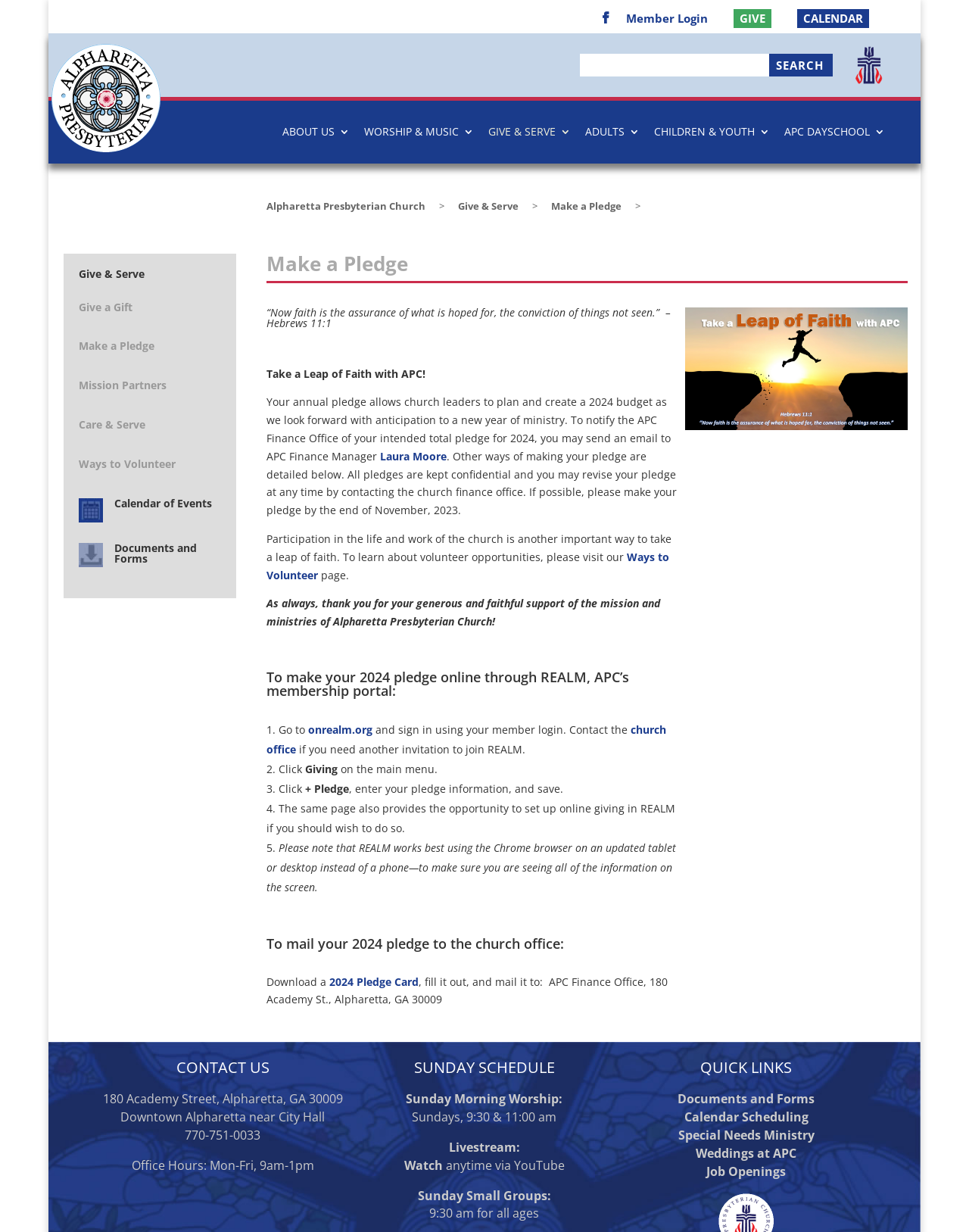Answer in one word or a short phrase: 
What is the phone number of the church office?

770-751-0033